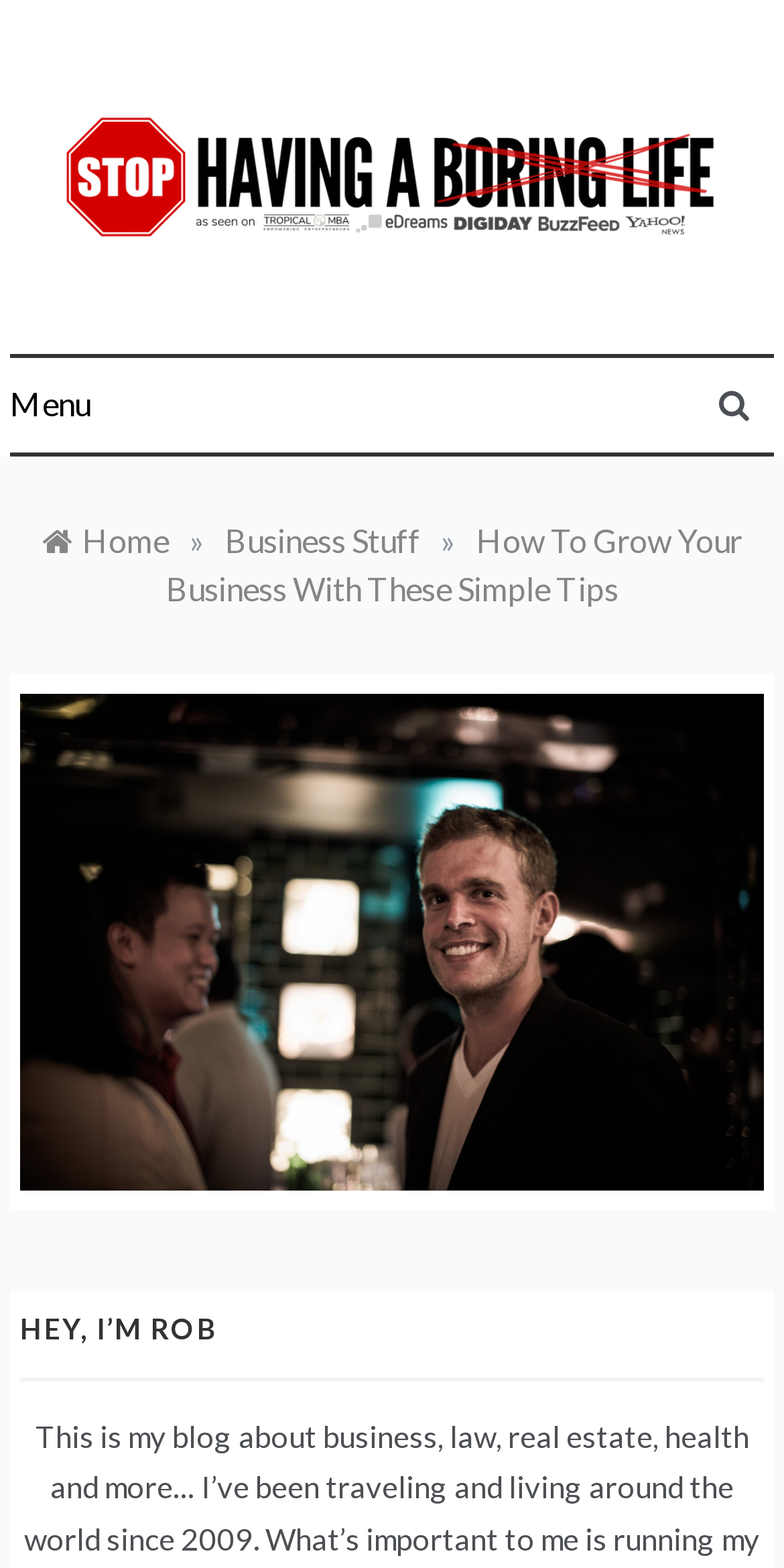Provide the bounding box coordinates of the UI element that matches the description: "Menu".

[0.013, 0.228, 0.115, 0.288]